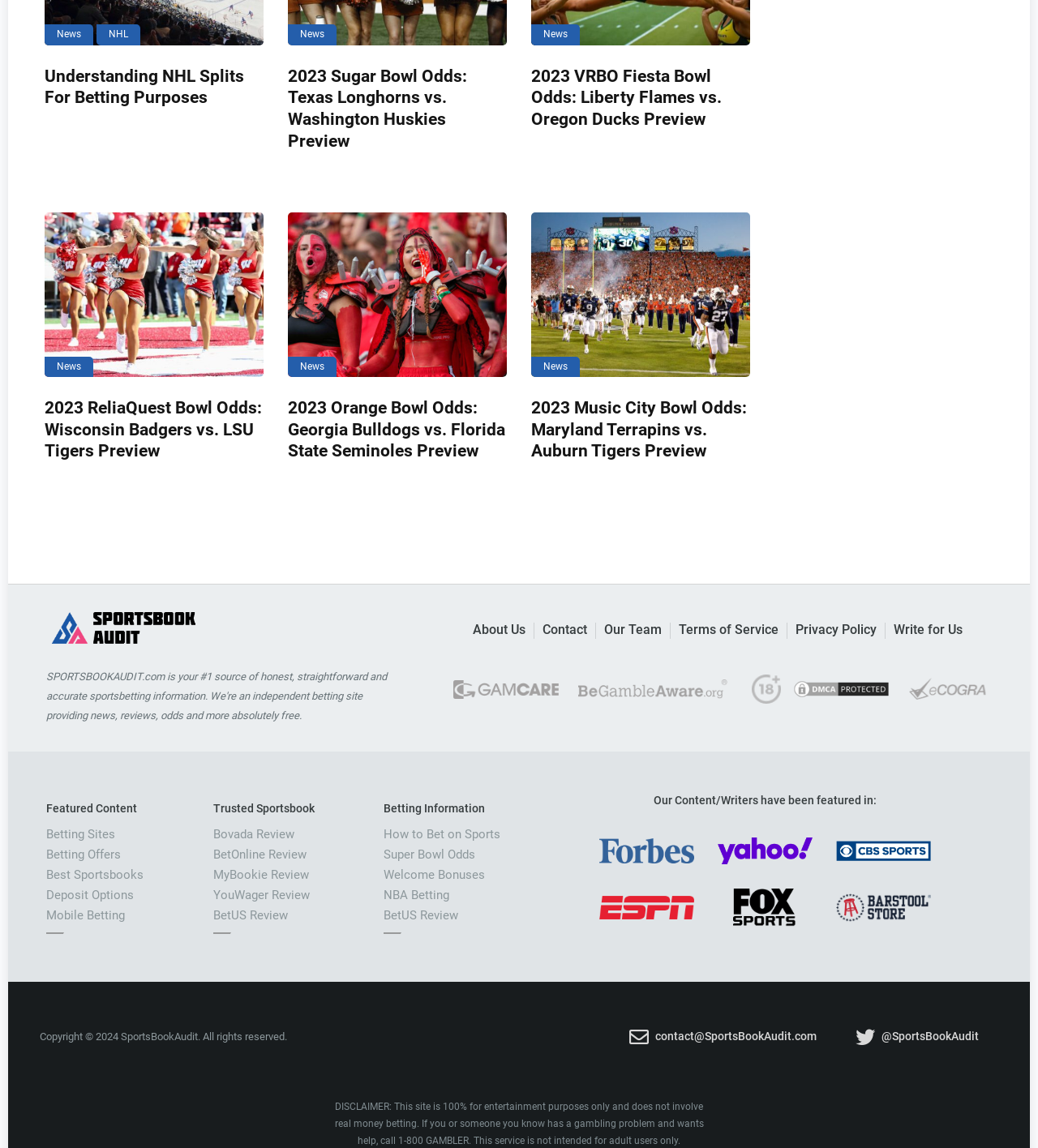Kindly provide the bounding box coordinates of the section you need to click on to fulfill the given instruction: "View the author's page".

None